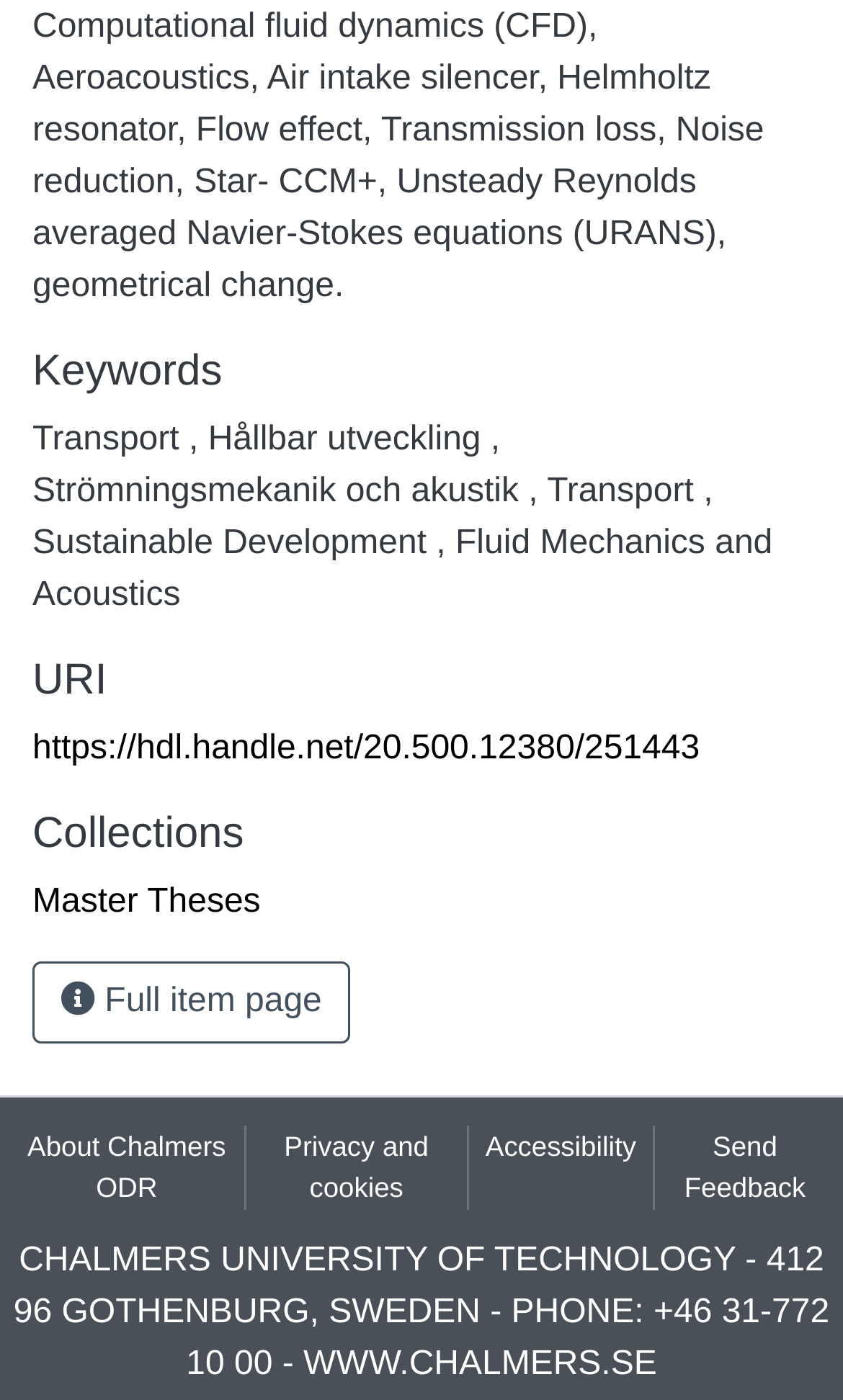What is the phone number of Chalmers University of Technology?
Refer to the screenshot and answer in one word or phrase.

+46 31-772 10 00